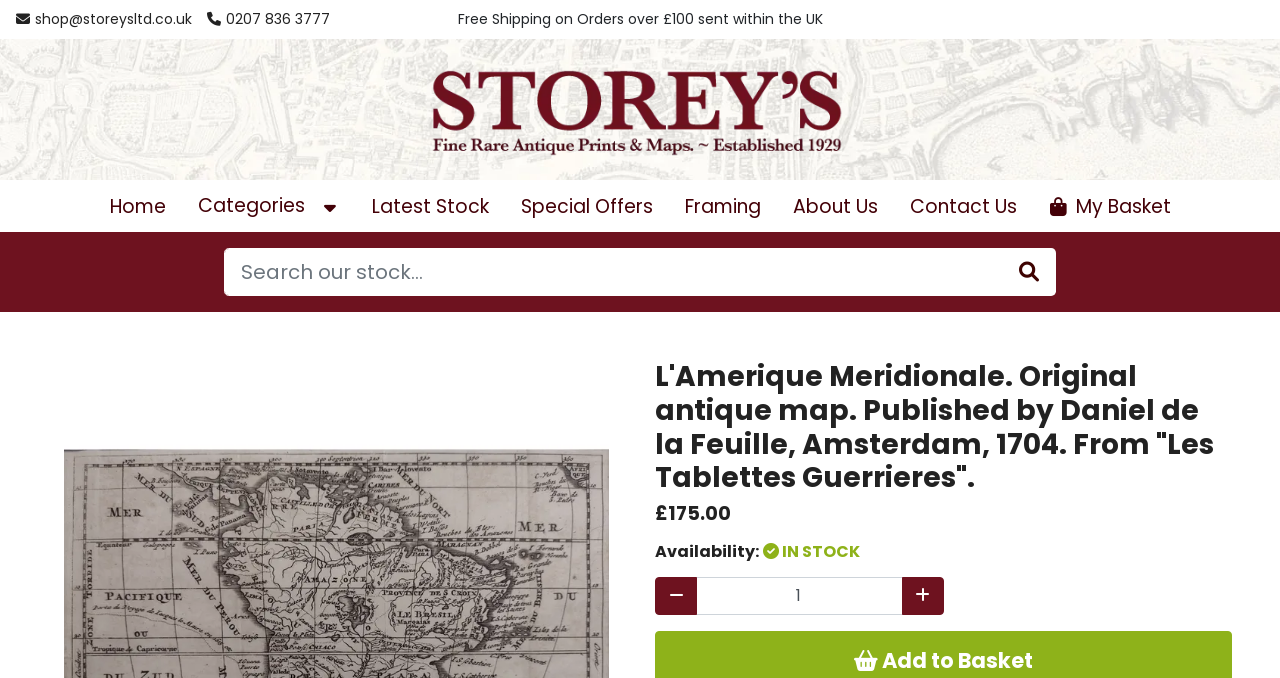What is the purpose of the button with a '+' symbol?
Please answer the question with as much detail and depth as you can.

I inferred the purpose of the button with a '+' symbol by looking at its location next to the spin button and the product quantity, and reasoning that it is used to increase the quantity of the product.